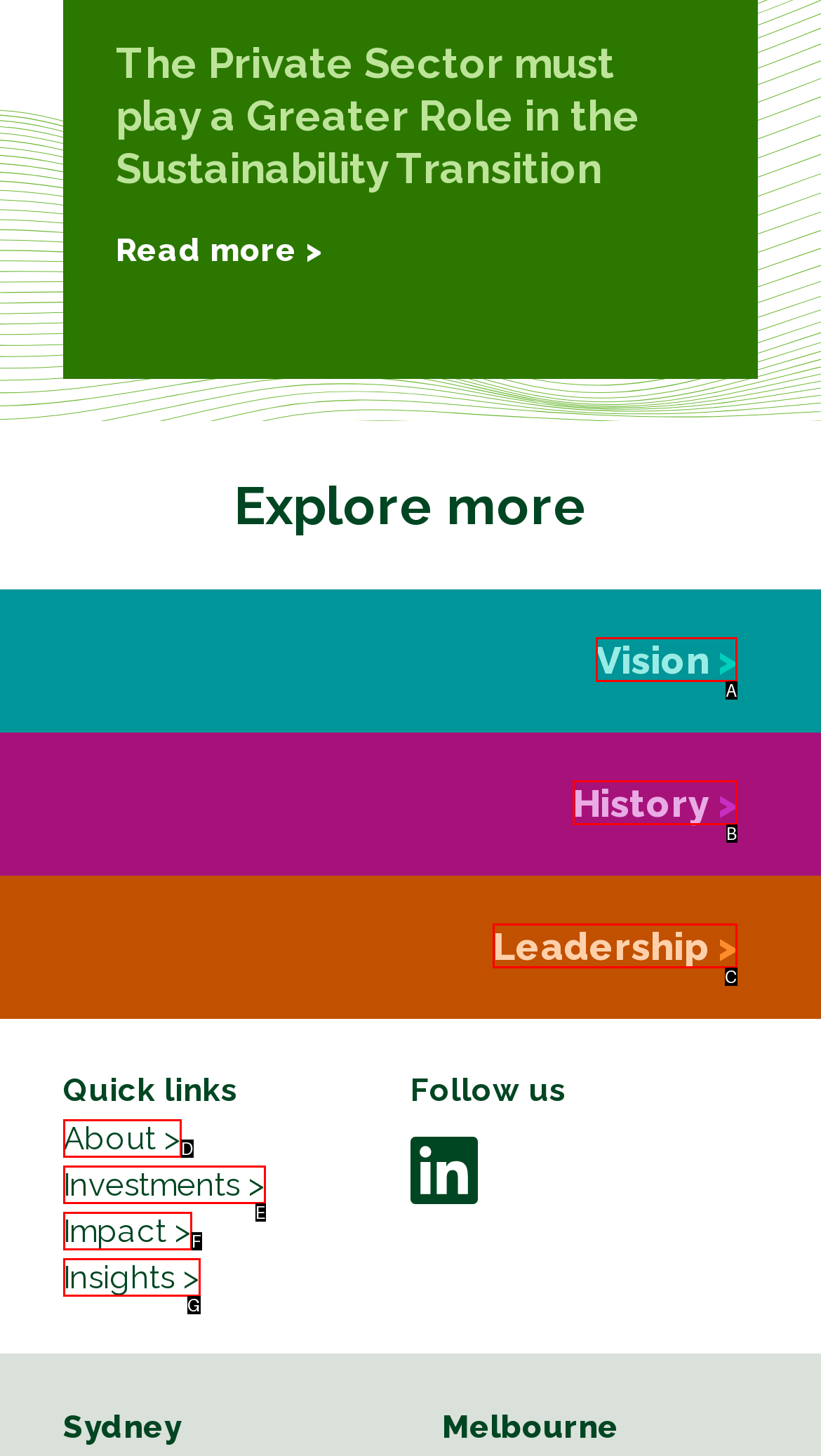Based on the element description: Insights >, choose the HTML element that matches best. Provide the letter of your selected option.

G